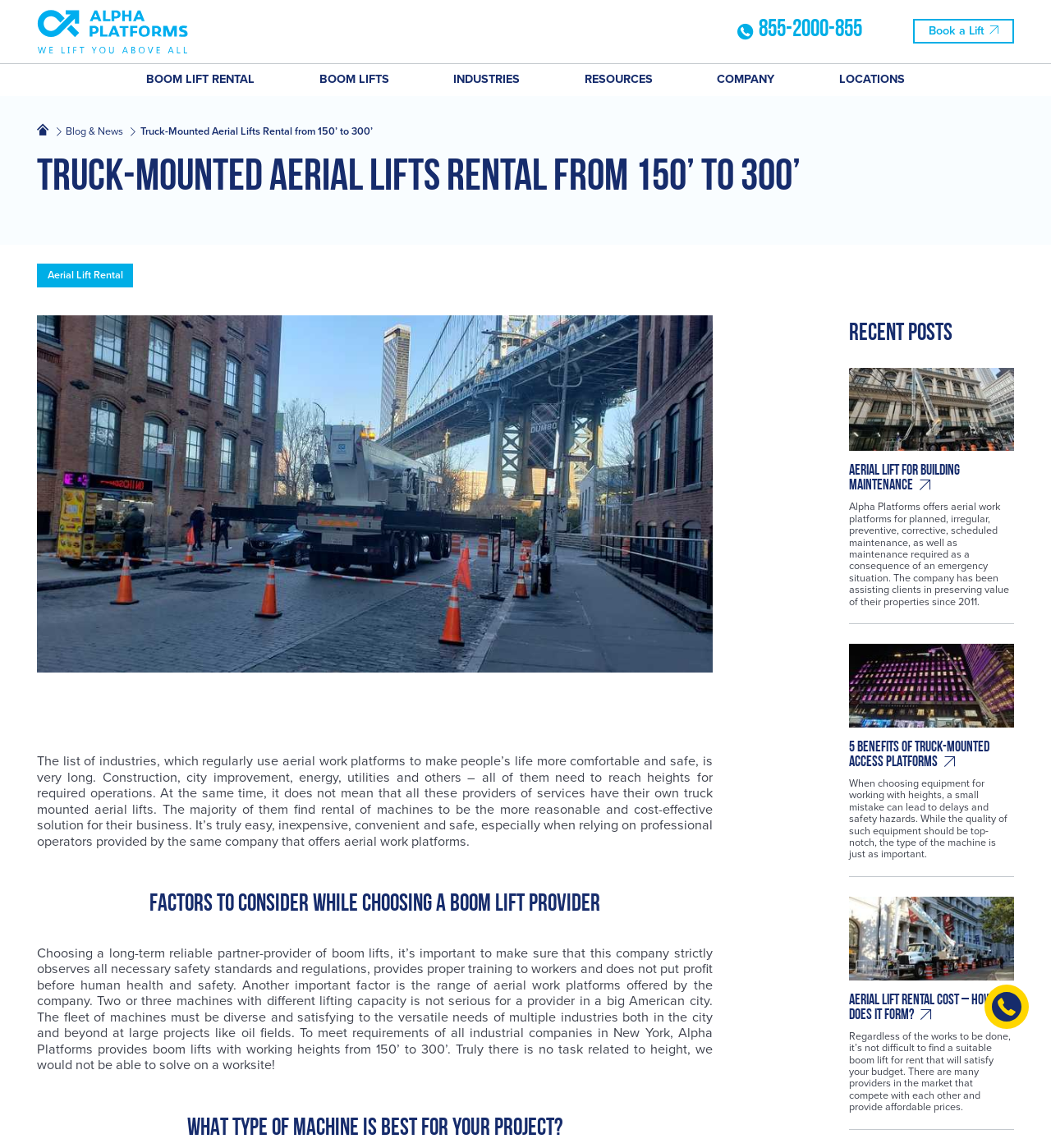From the element description: "cbd gummies for ra", extract the bounding box coordinates of the UI element. The coordinates should be expressed as four float numbers between 0 and 1, in the order [left, top, right, bottom].

None